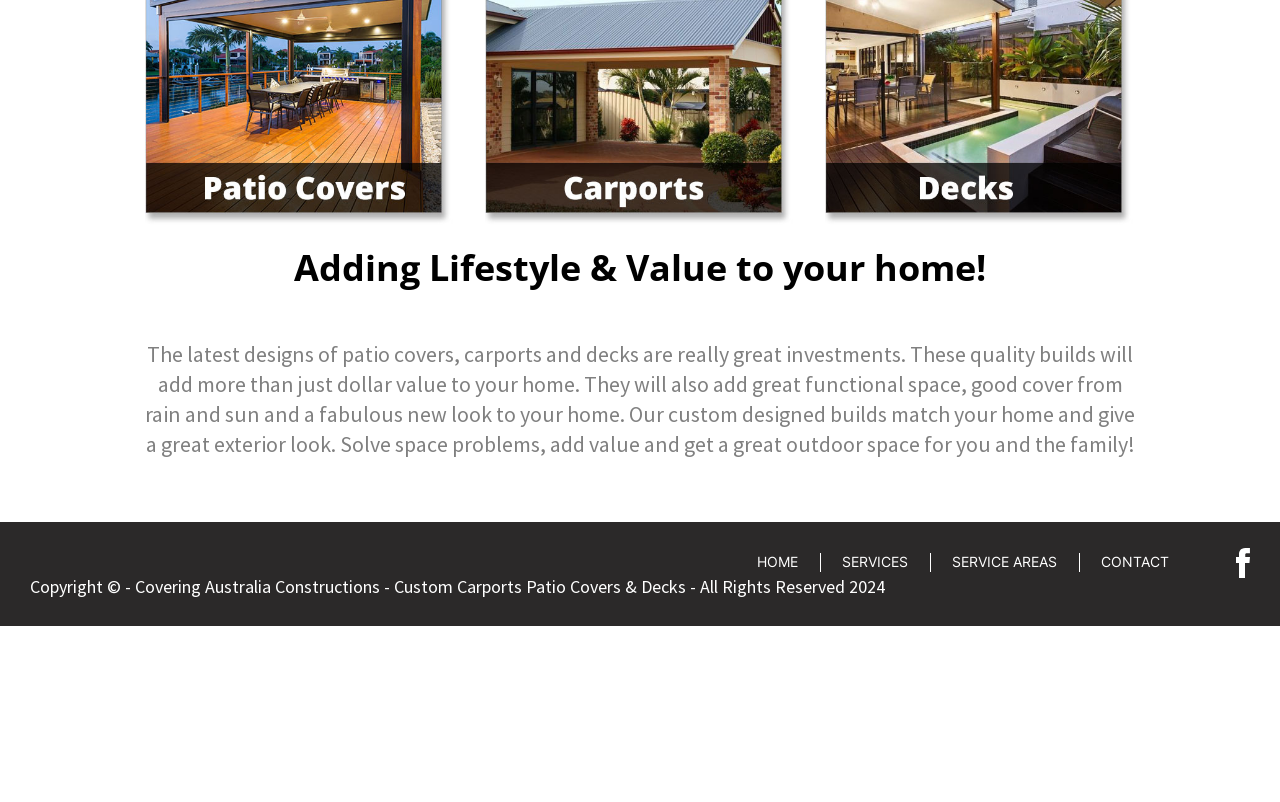Please determine the bounding box coordinates for the UI element described here. Use the format (top-left x, top-left y, bottom-right x, bottom-right y) with values bounded between 0 and 1: Contact

[0.86, 0.91, 0.913, 0.932]